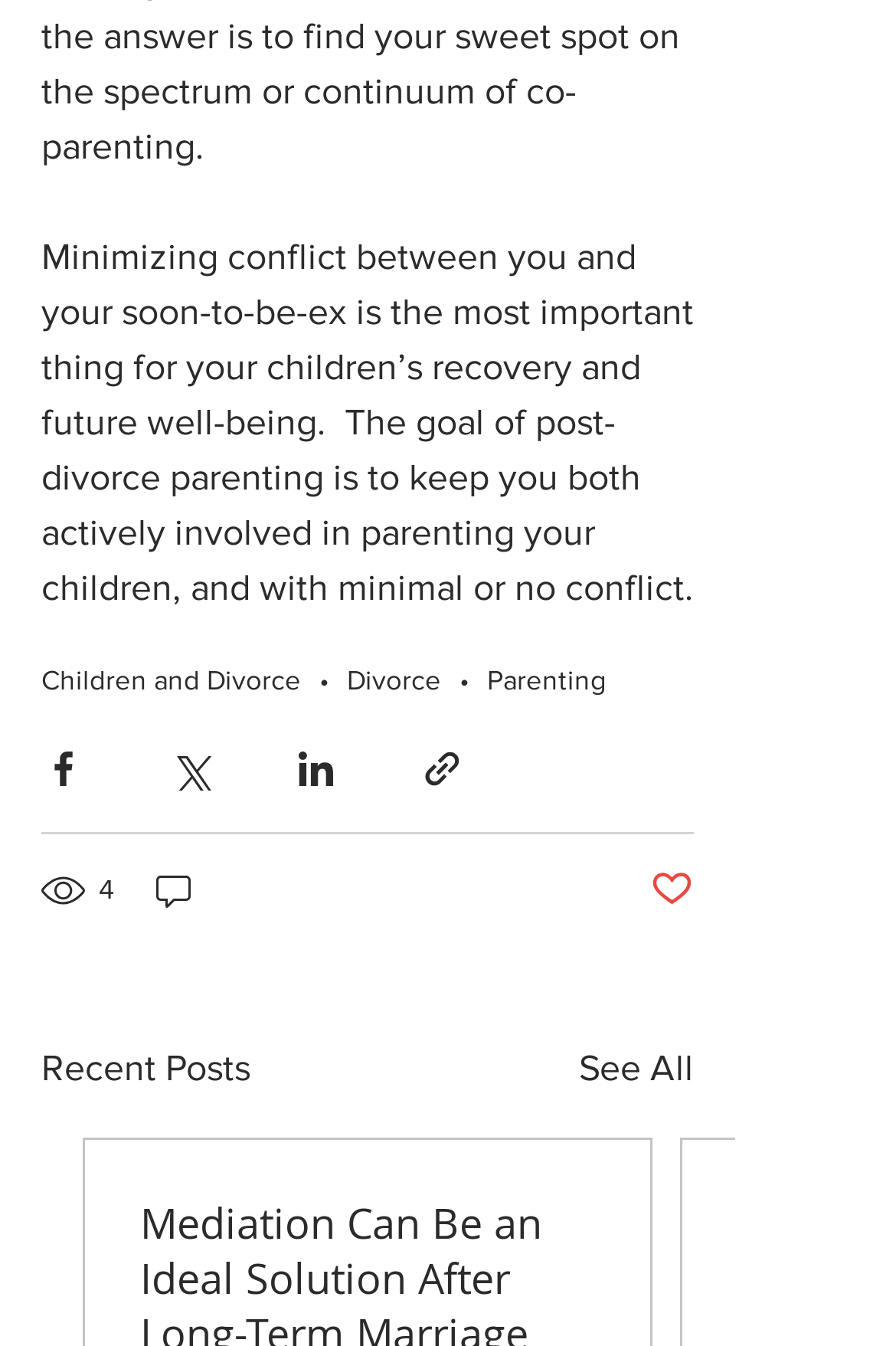Determine the bounding box coordinates of the clickable region to follow the instruction: "See All posts".

[0.646, 0.773, 0.774, 0.814]